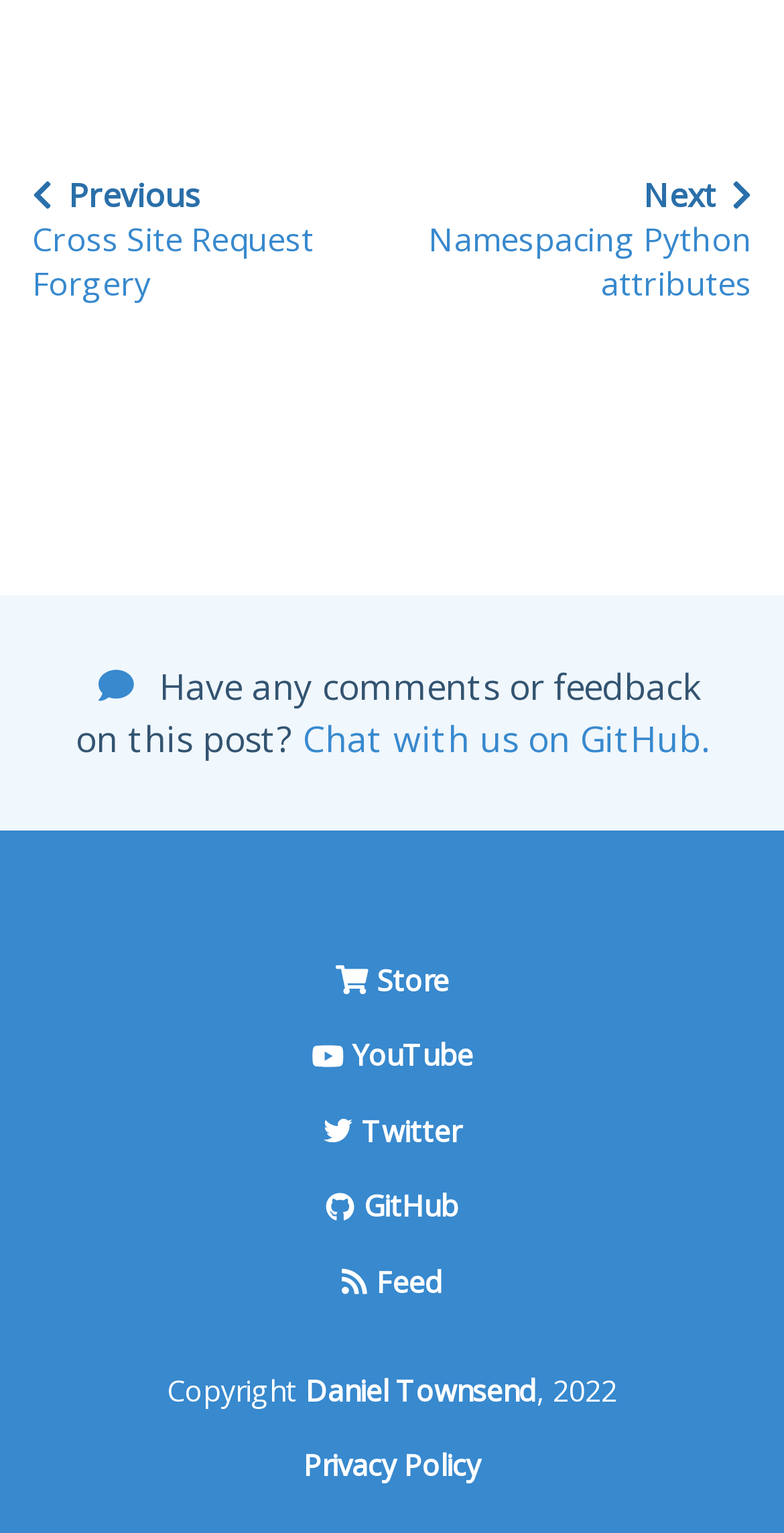Please specify the coordinates of the bounding box for the element that should be clicked to carry out this instruction: "View privacy policy". The coordinates must be four float numbers between 0 and 1, formatted as [left, top, right, bottom].

[0.387, 0.943, 0.613, 0.968]